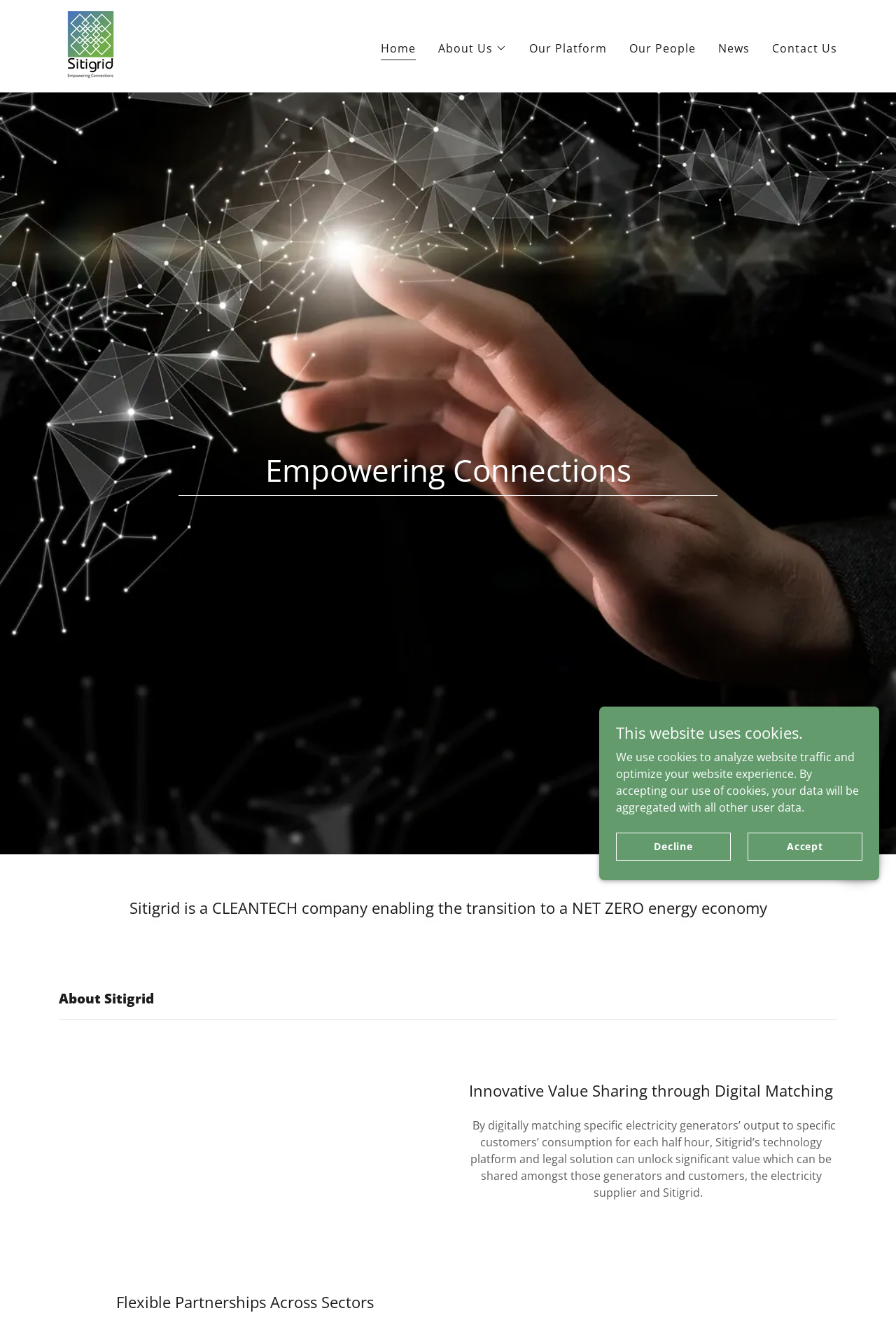Locate the bounding box coordinates of the clickable area needed to fulfill the instruction: "Click the Sitigrid logo".

[0.066, 0.008, 0.137, 0.061]